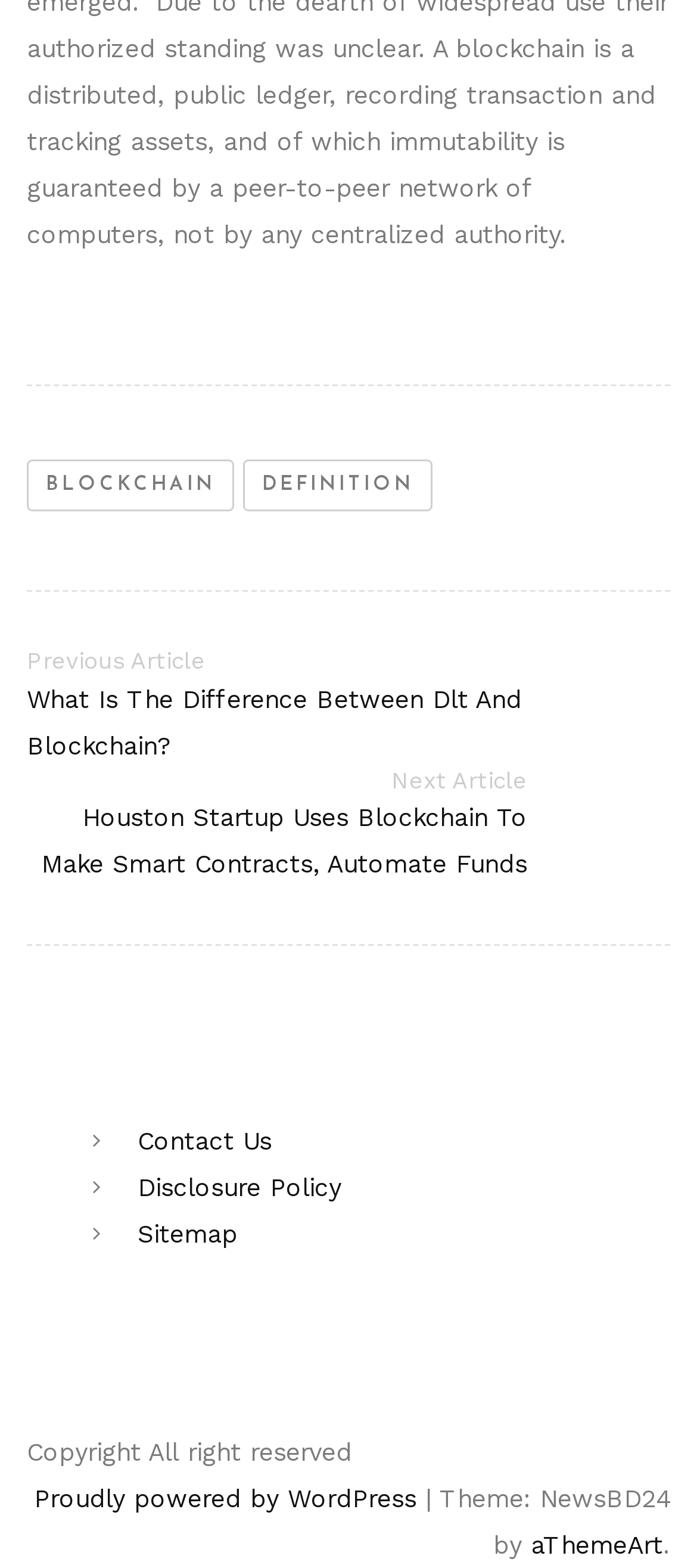How many links are in the footer?
Using the image, give a concise answer in the form of a single word or short phrase.

4